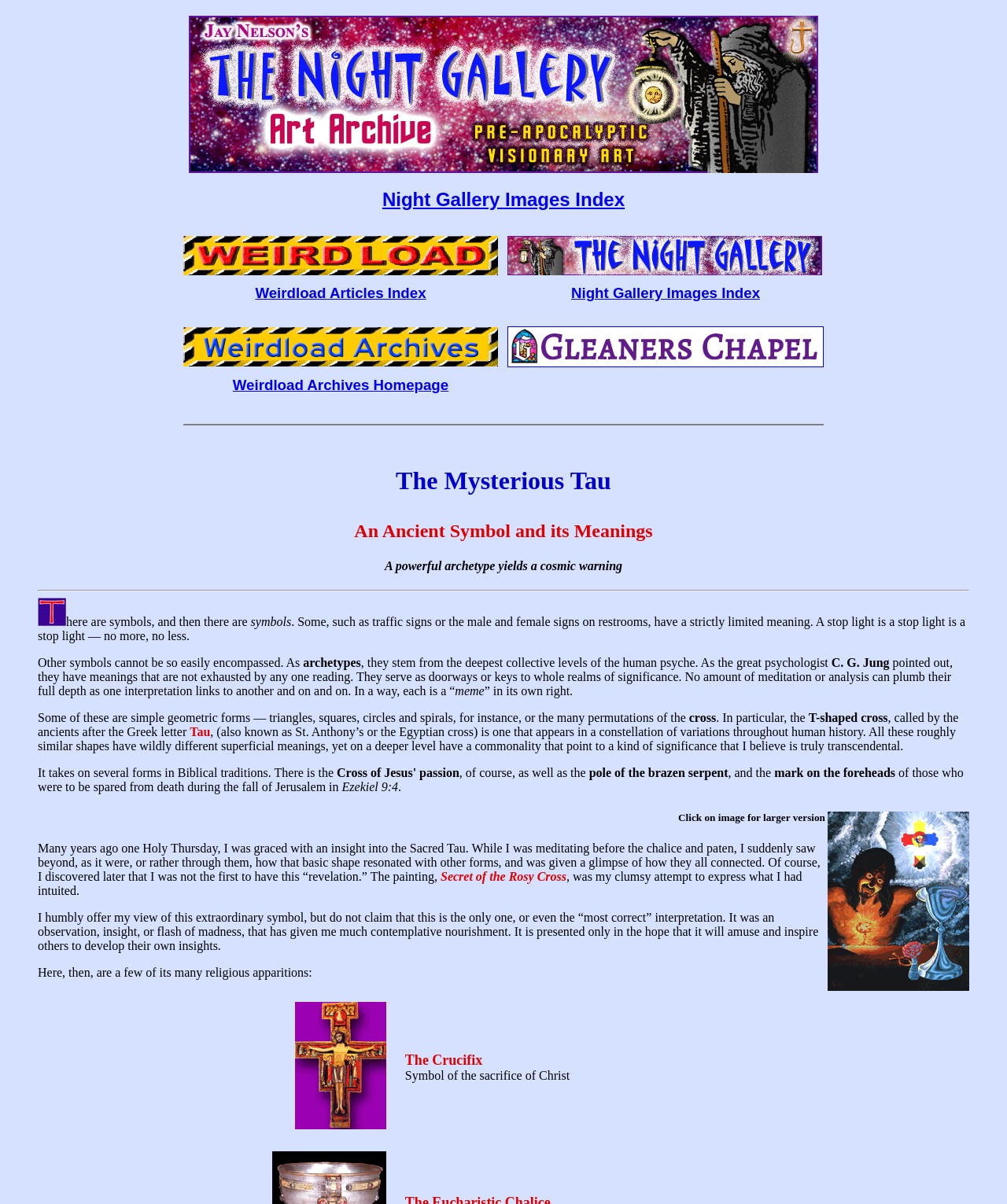Highlight the bounding box coordinates of the element that should be clicked to carry out the following instruction: "Click on the image 'St. Francis' Cross'". The coordinates must be given as four float numbers ranging from 0 to 1, i.e., [left, top, right, bottom].

[0.293, 0.832, 0.383, 0.938]